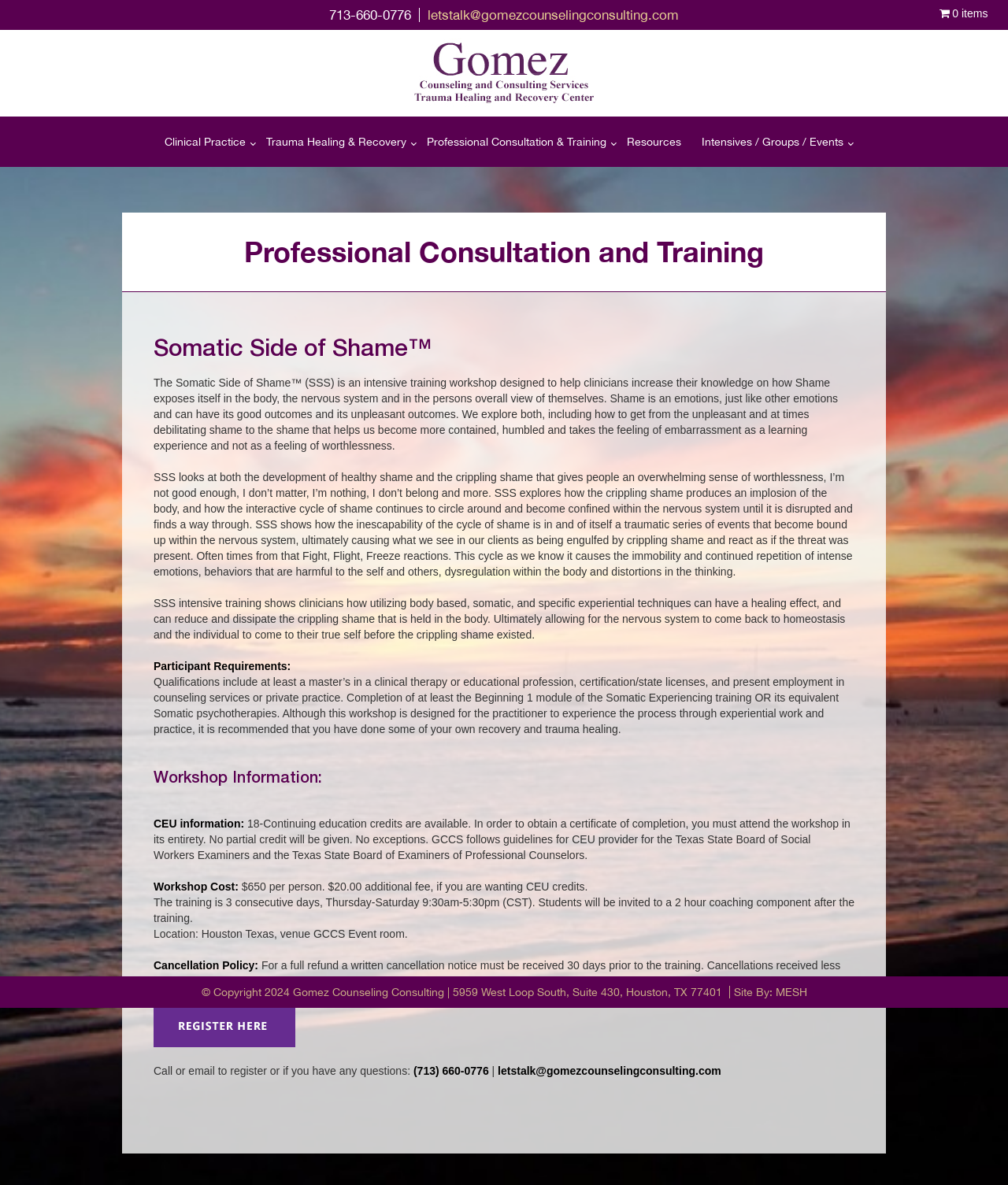What is the location of the workshop?
Refer to the image and provide a thorough answer to the question.

I found the location of the workshop in the 'Workshop Information' section, where it says 'Location: Houston Texas, venue GCCS Event room'.